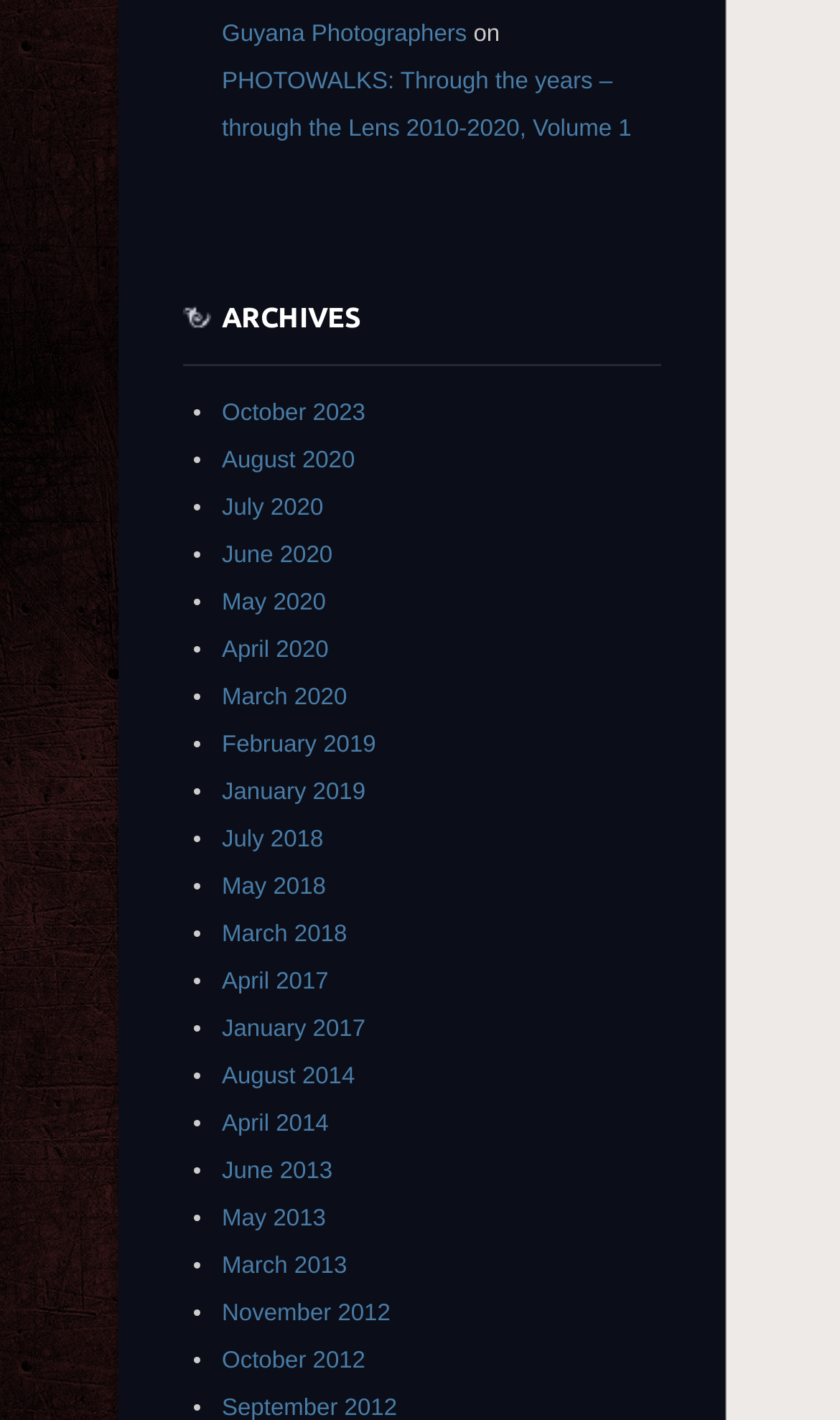Can you provide the bounding box coordinates for the element that should be clicked to implement the instruction: "Go to October 2023"?

[0.264, 0.281, 0.435, 0.3]